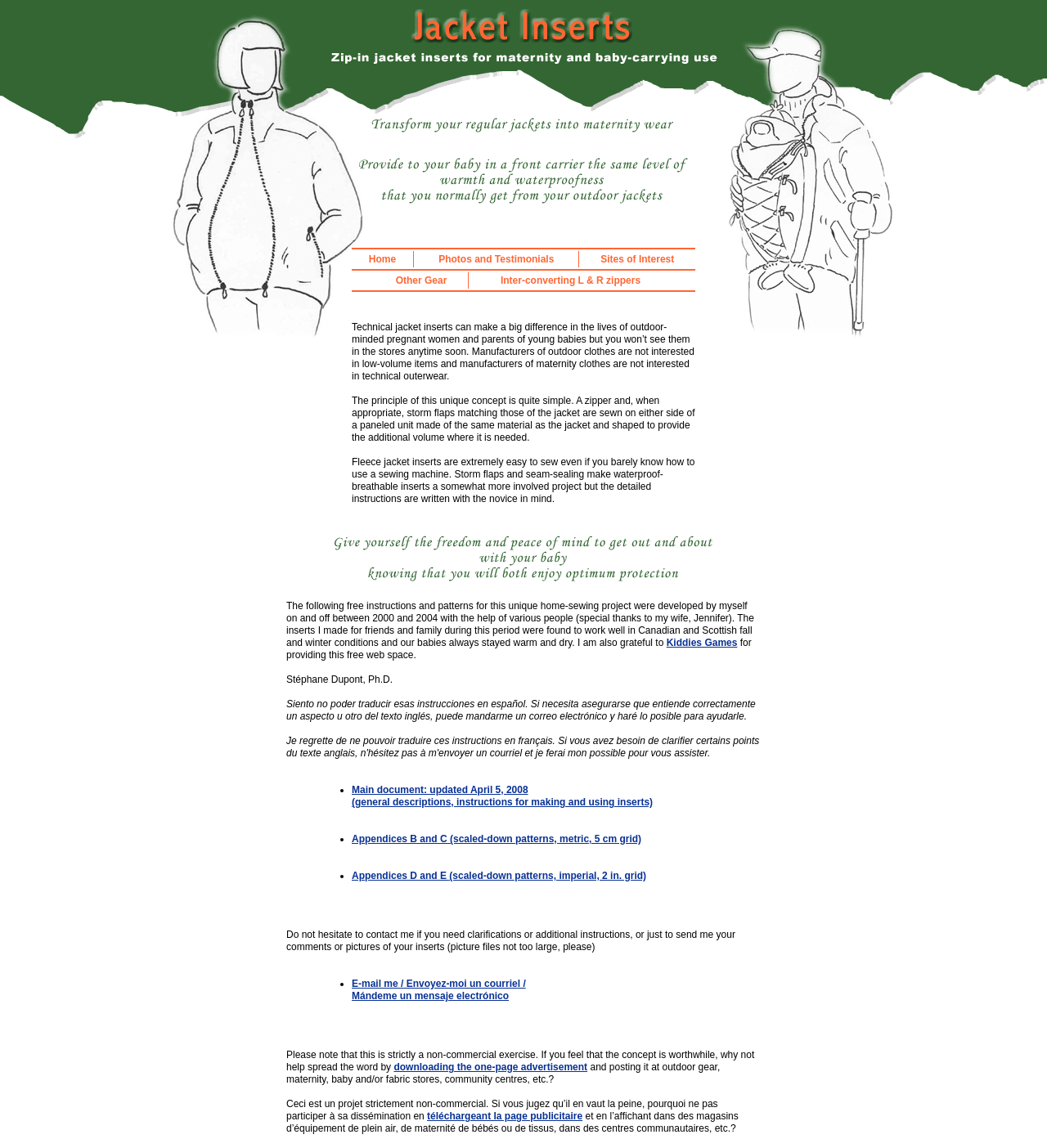Based on the element description "téléchargeant la page publicitaire", predict the bounding box coordinates of the UI element.

[0.408, 0.967, 0.556, 0.977]